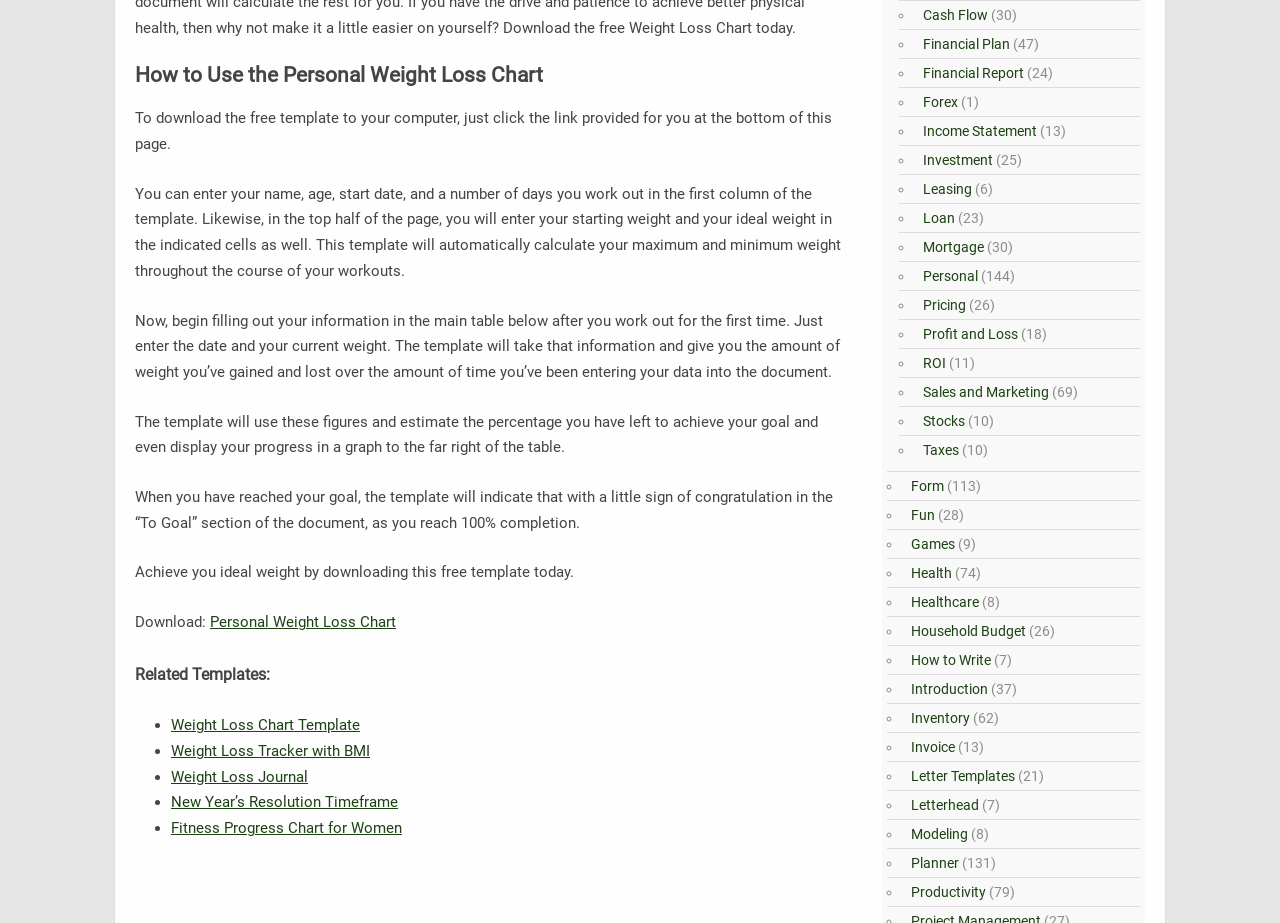Determine the bounding box coordinates for the HTML element described here: "How to Write".

[0.708, 0.706, 0.774, 0.724]